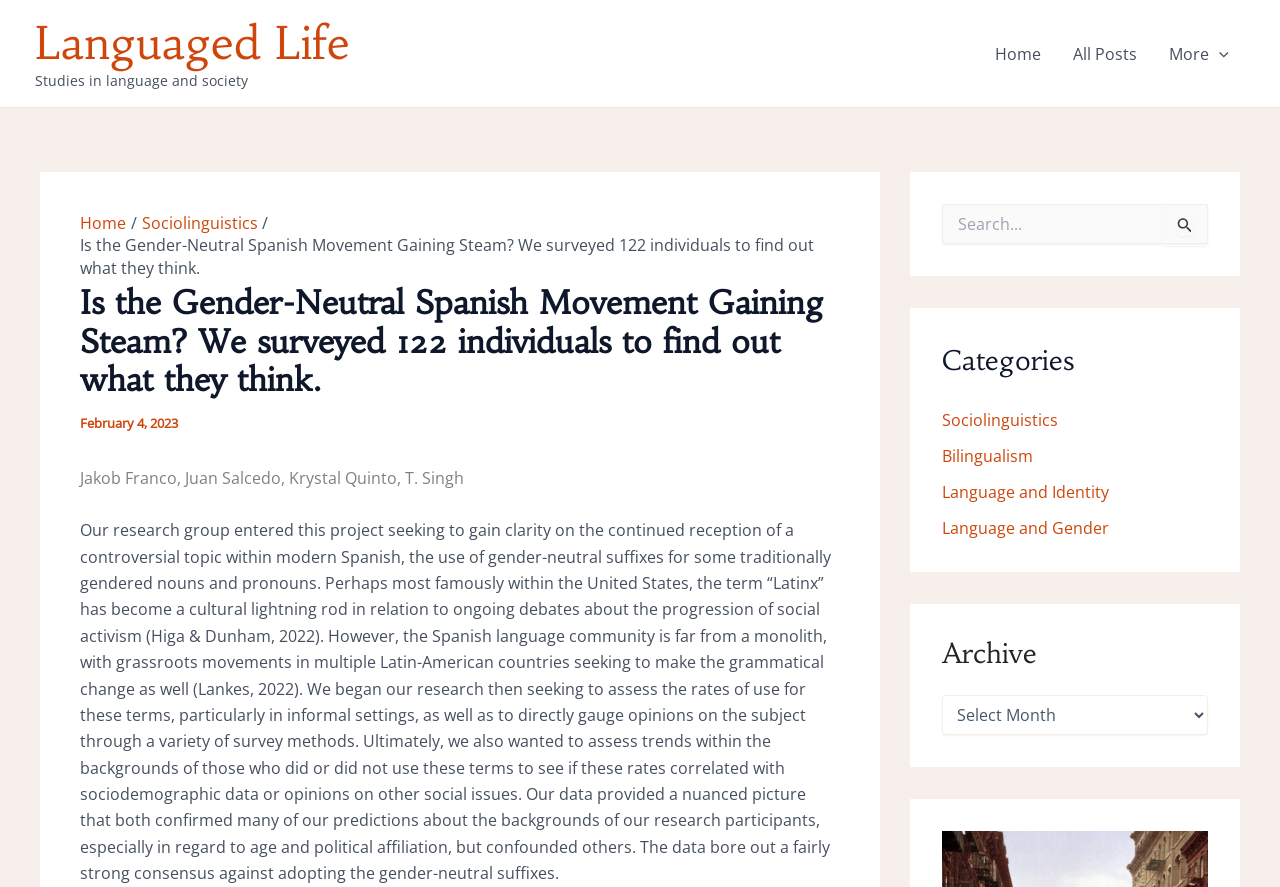Please locate the bounding box coordinates of the region I need to click to follow this instruction: "Toggle the menu".

[0.901, 0.015, 0.973, 0.105]